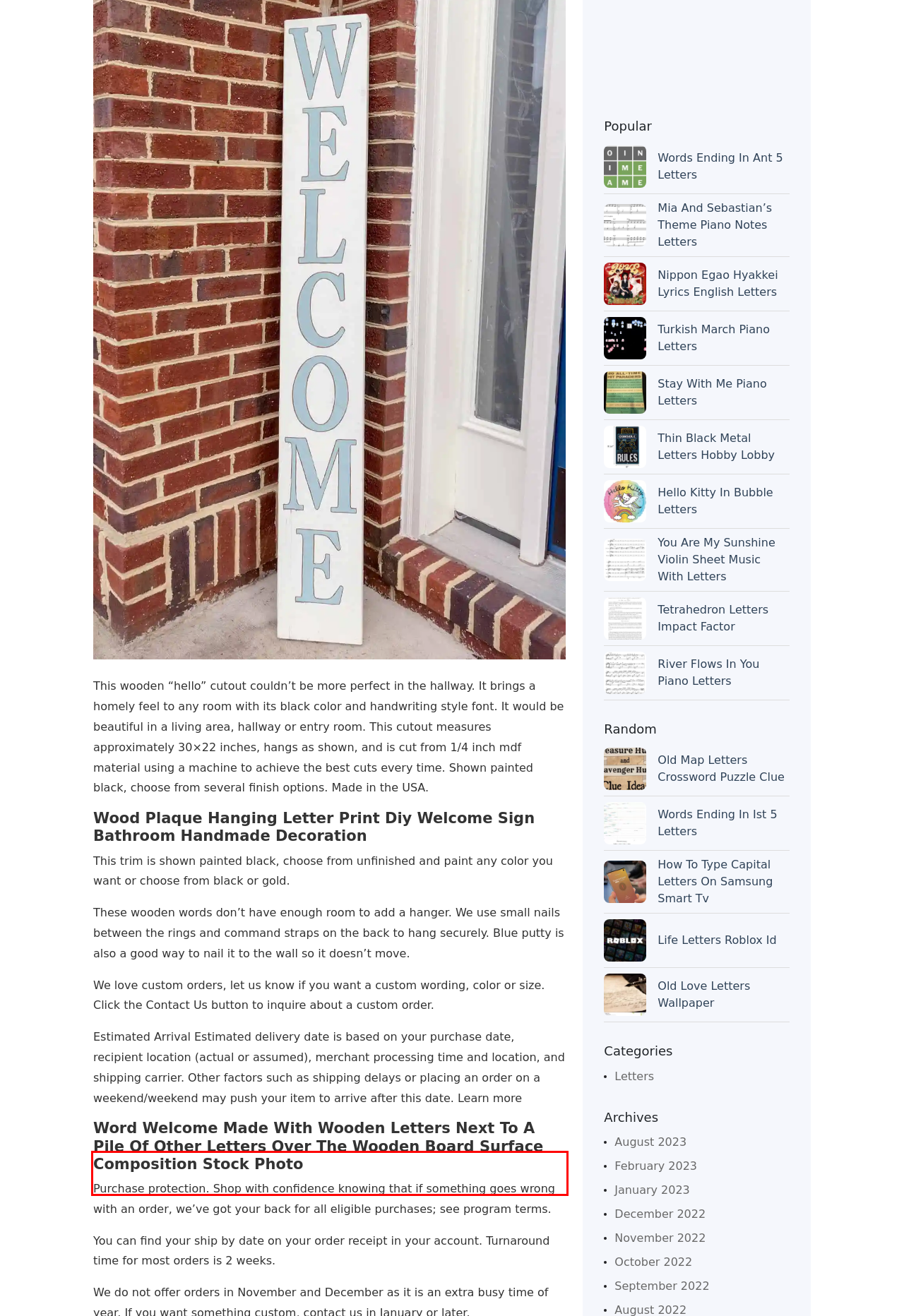The screenshot you have been given contains a UI element surrounded by a red rectangle. Use OCR to read and extract the text inside this red rectangle.

We do not offer orders in November and December as it is an extra busy time of year. If you want something custom, contact us in January or later.